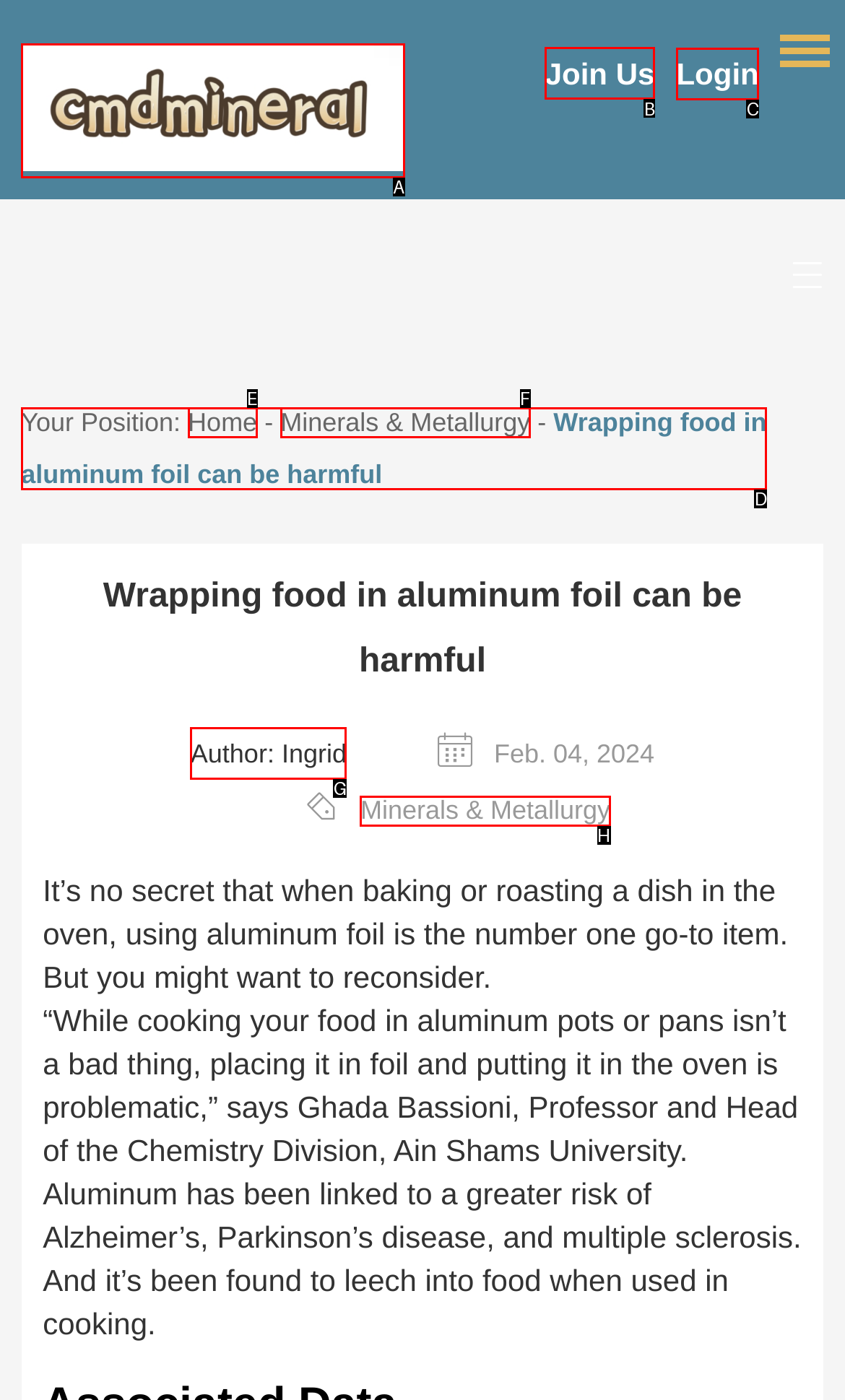From the options shown in the screenshot, tell me which lettered element I need to click to complete the task: Go to the 'Join Us' page.

B